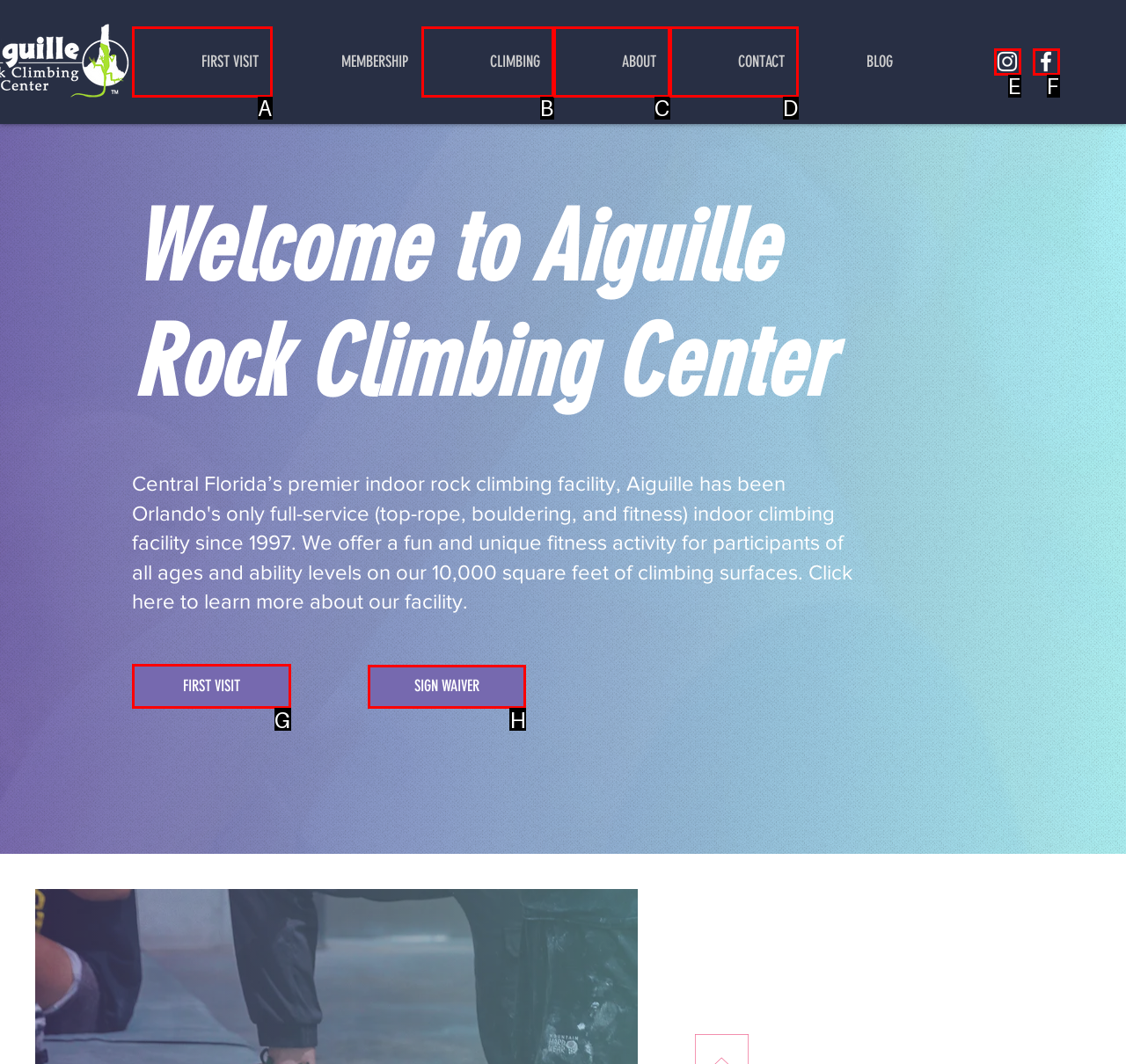Identify the HTML element to click to execute this task: Sign waiver Respond with the letter corresponding to the proper option.

H